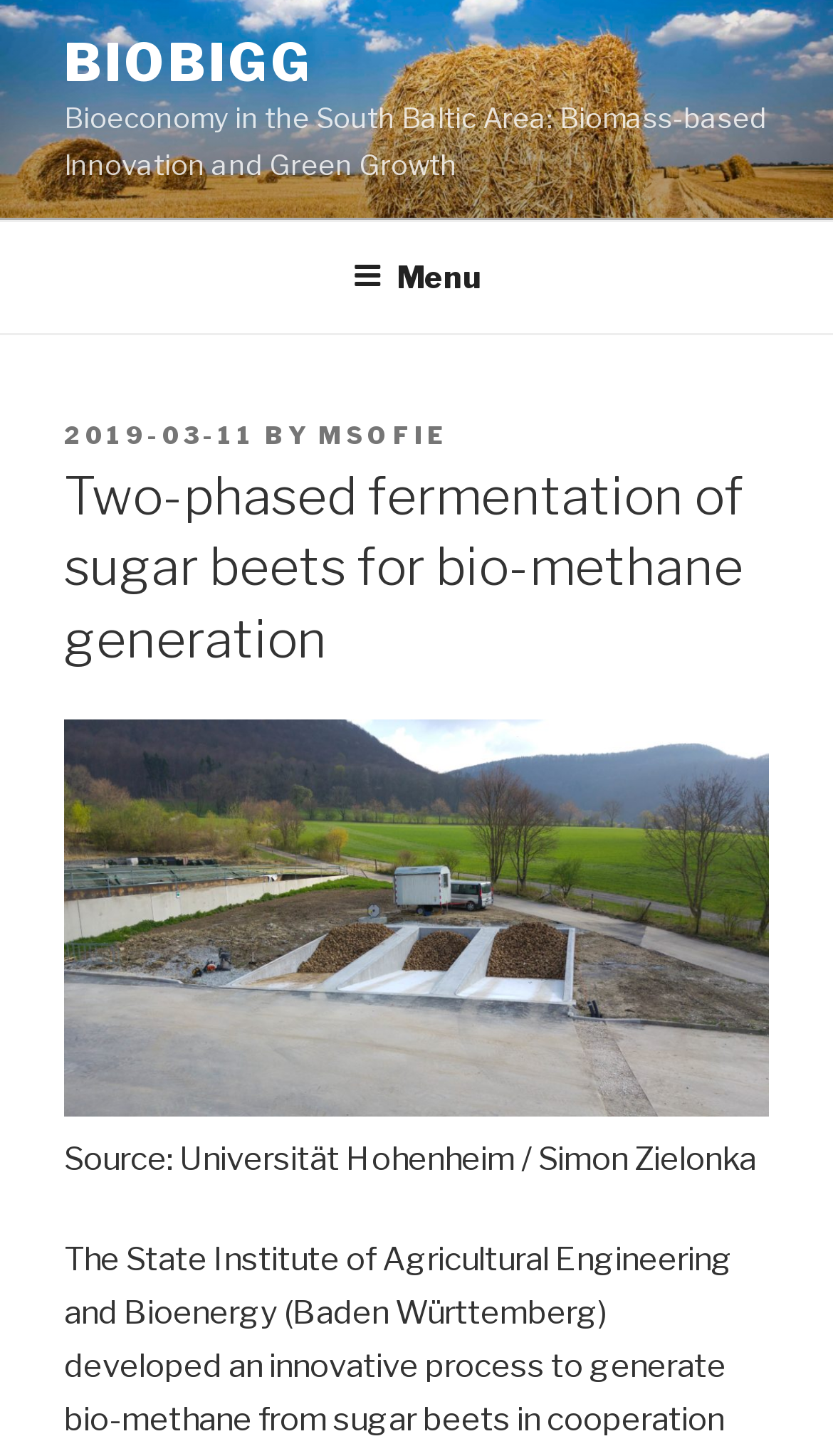Please examine the image and answer the question with a detailed explanation:
Who is the author of the article?

The author of the article can be found in the link element with the text 'MSOFIE', which has a bounding box of [0.382, 0.288, 0.538, 0.309] and is located in the top menu section.